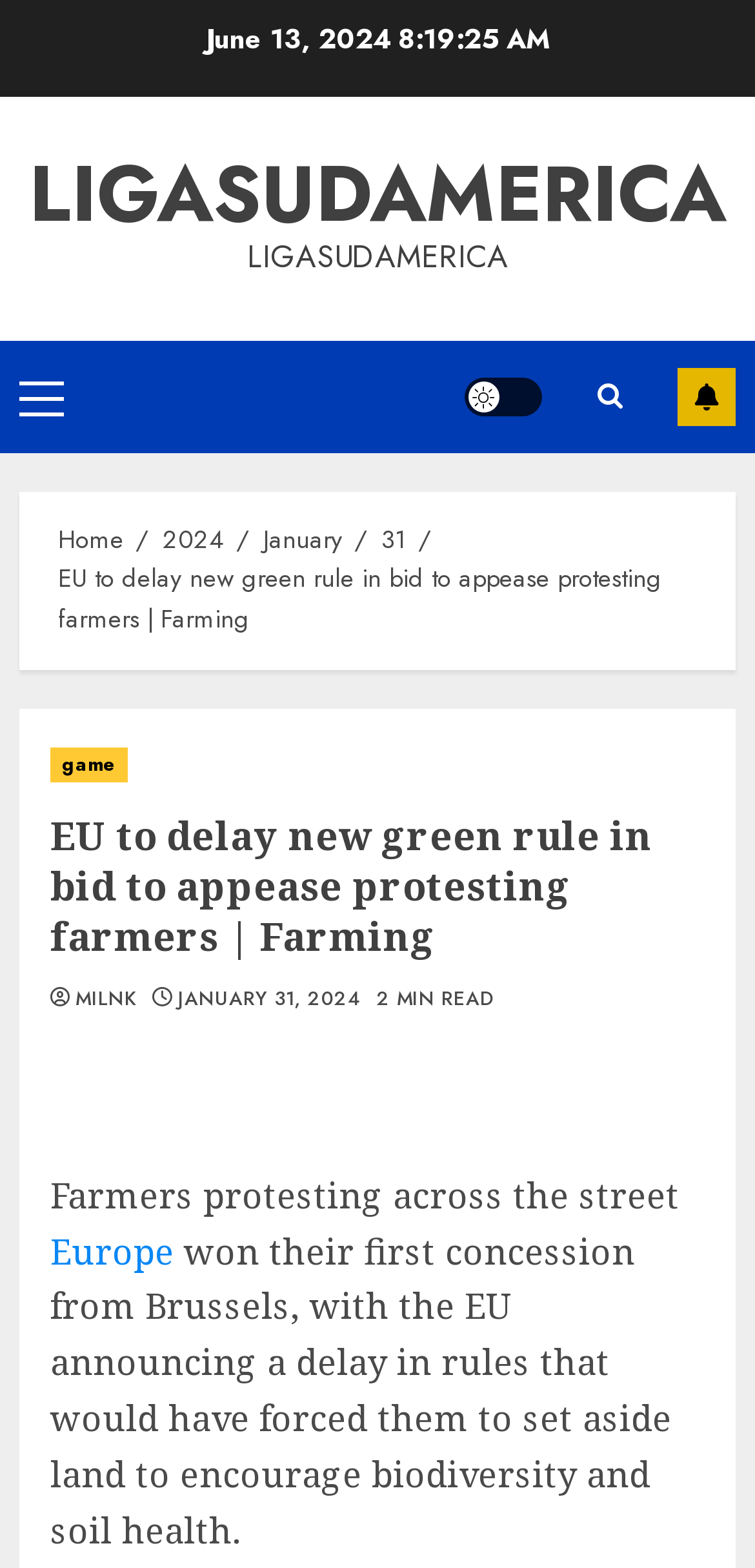Determine the bounding box of the UI component based on this description: "January 31, 2024". The bounding box coordinates should be four float values between 0 and 1, i.e., [left, top, right, bottom].

[0.236, 0.629, 0.477, 0.646]